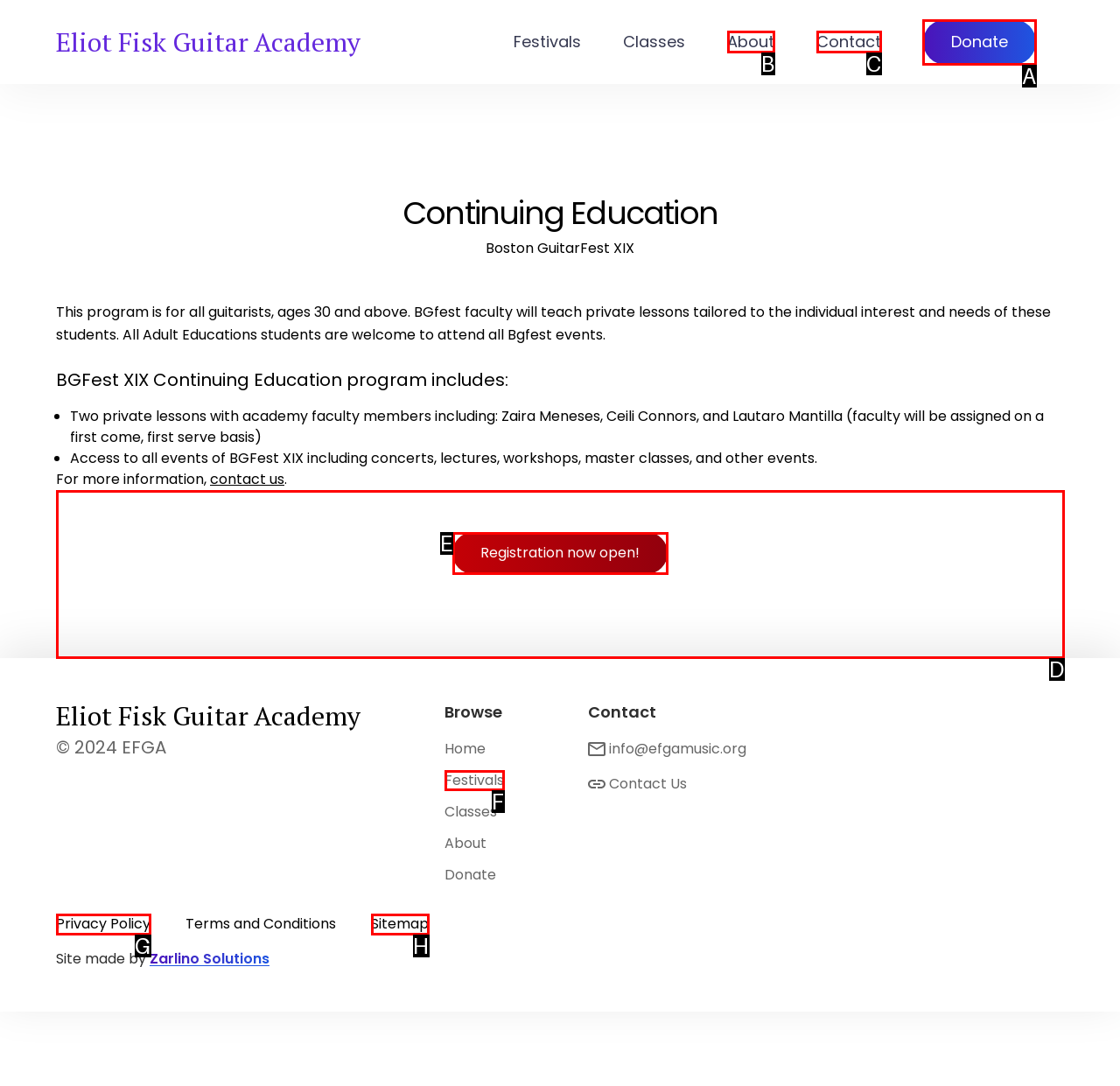Identify the correct choice to execute this task: follow link to WindmillWednesday
Respond with the letter corresponding to the right option from the available choices.

None